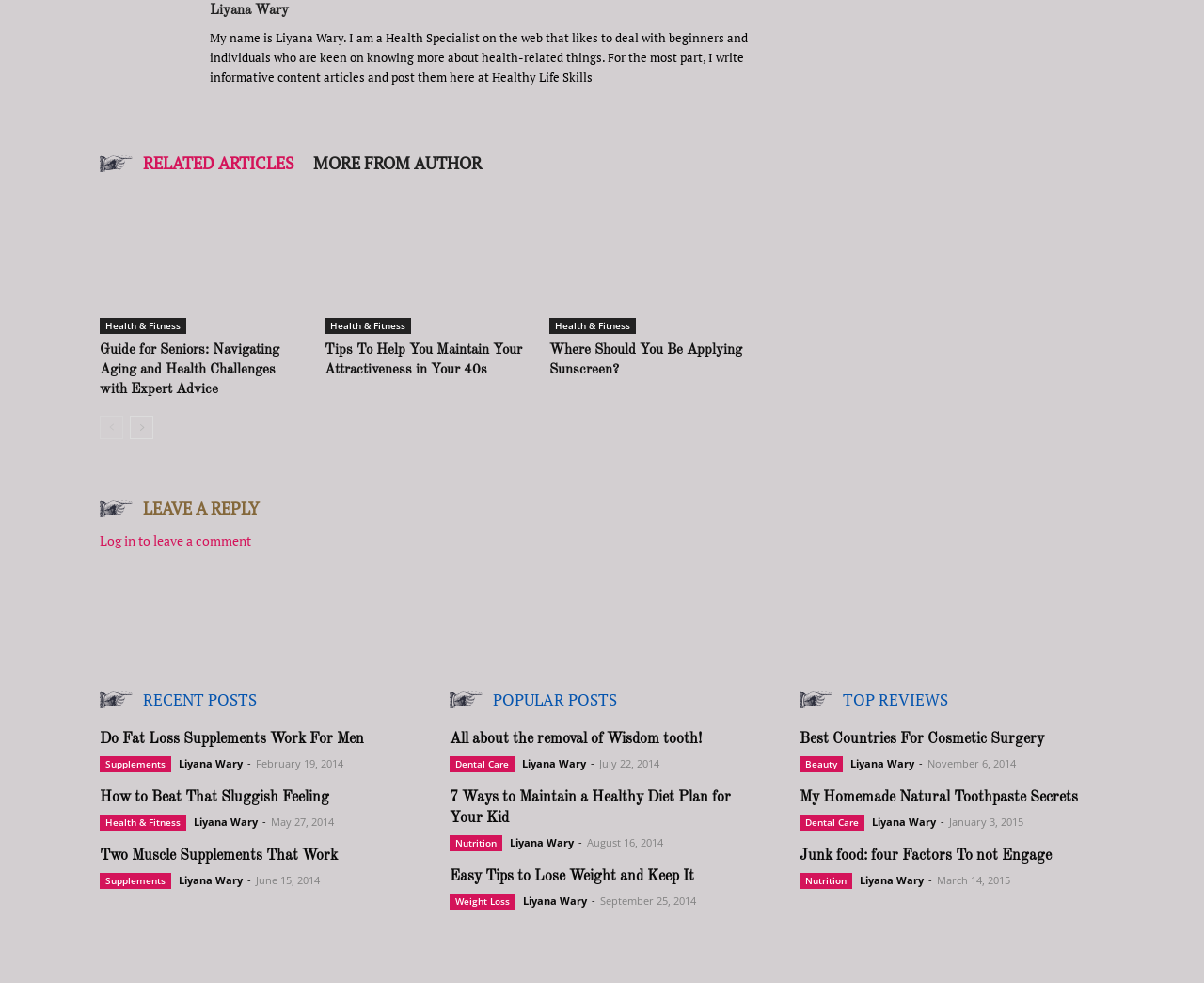Who is the author of the webpage?
Using the visual information, reply with a single word or short phrase.

Liyana Wary